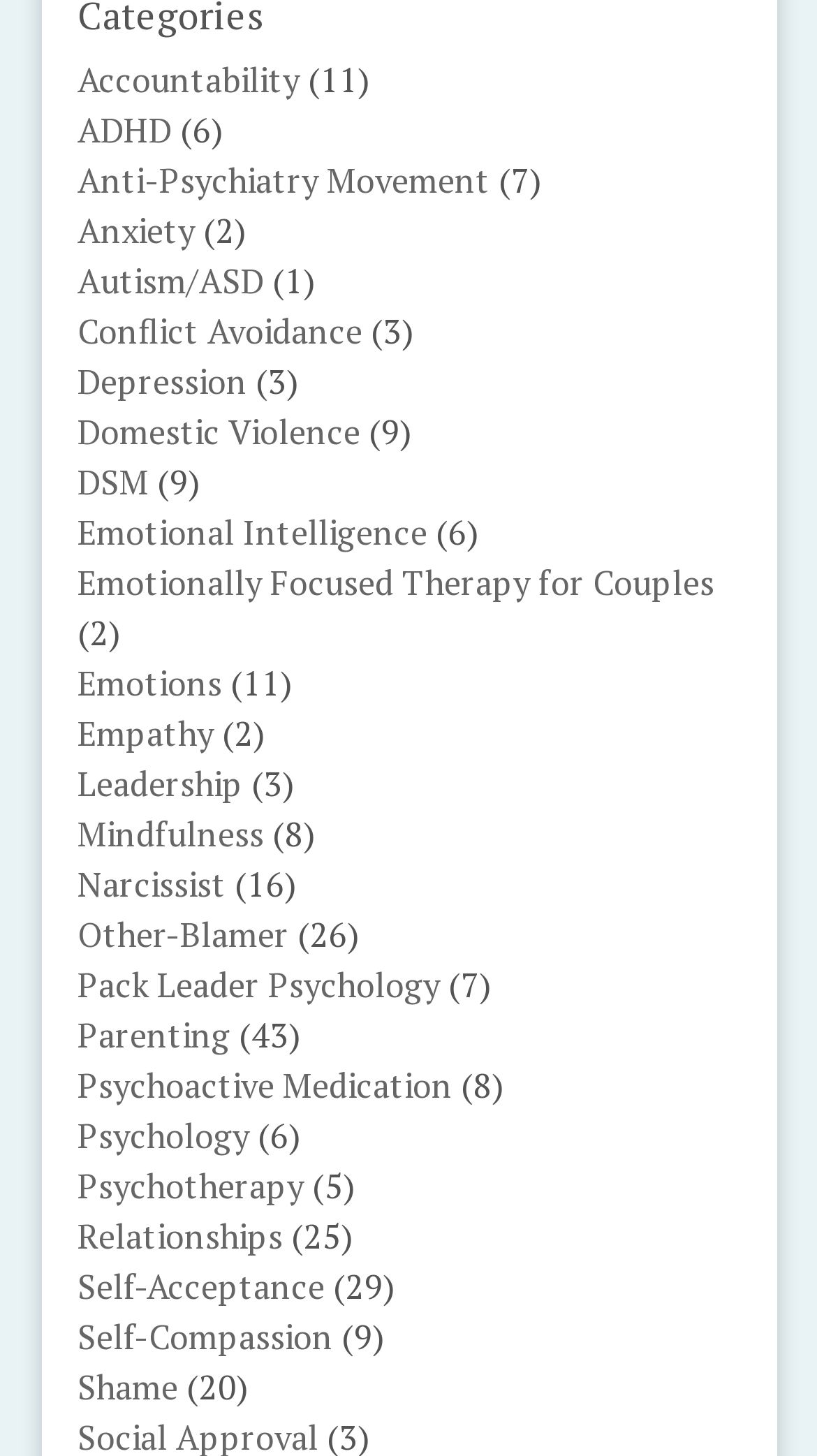Provide a one-word or short-phrase response to the question:
What is the topic of the first link on this webpage?

Accountability